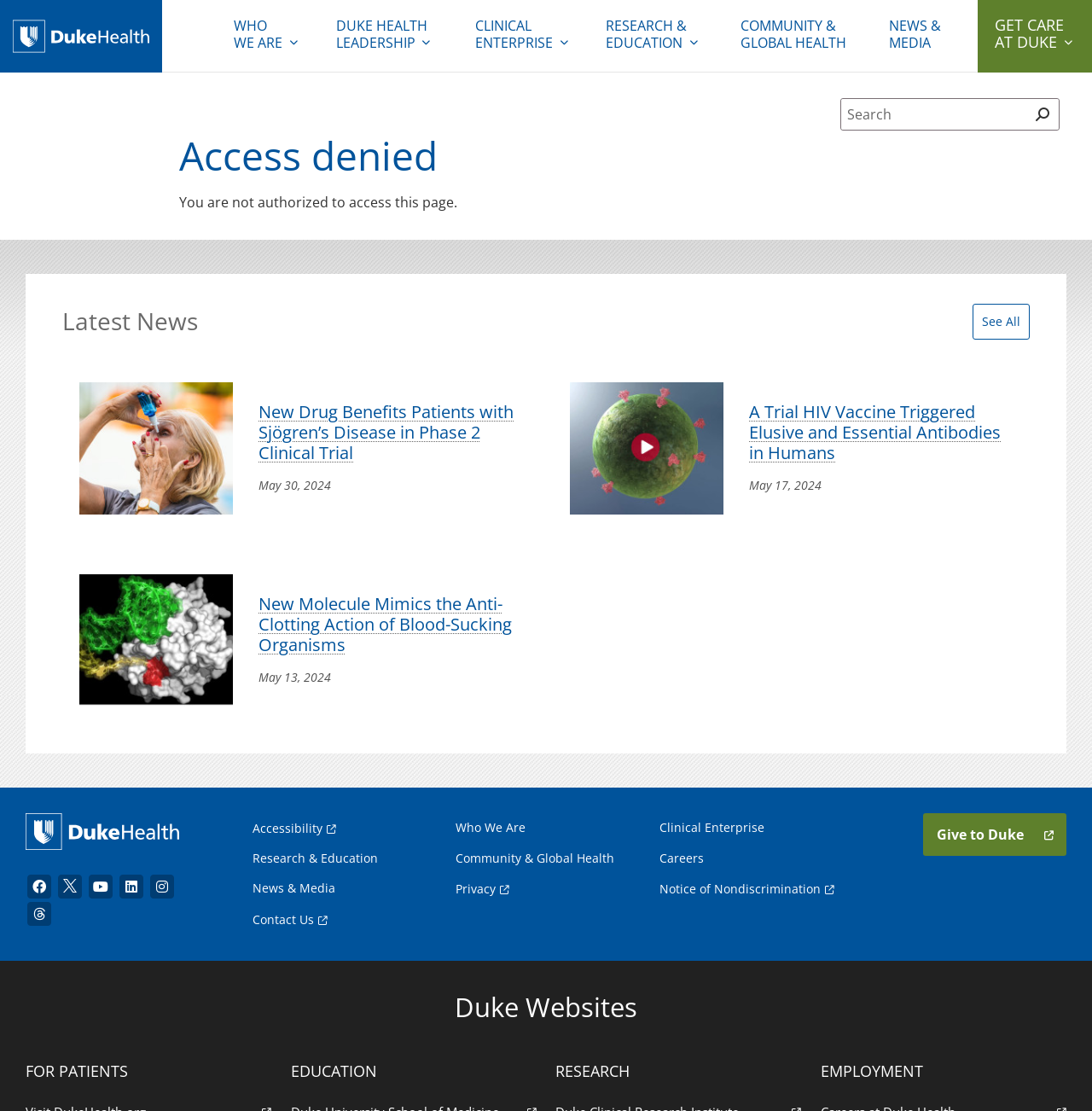Please locate the bounding box coordinates of the element that needs to be clicked to achieve the following instruction: "Search for something". The coordinates should be four float numbers between 0 and 1, i.e., [left, top, right, bottom].

[0.77, 0.089, 0.94, 0.117]